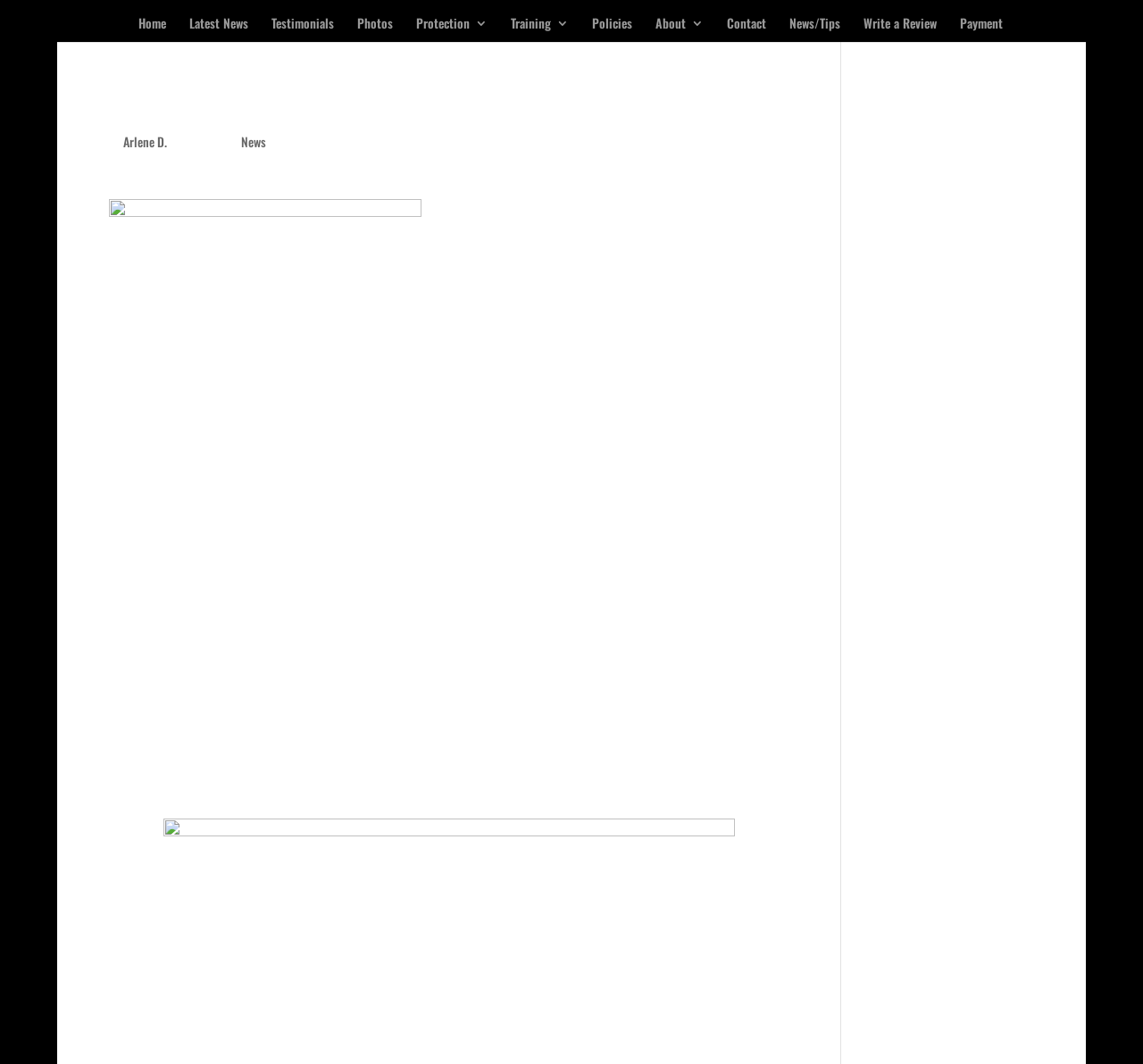What is the name of the website?
Please give a well-detailed answer to the question.

I determined the name of the website by looking at the image element with the text 'K-9 Specialist' at the top of the webpage, which is likely to be the website's logo or title.